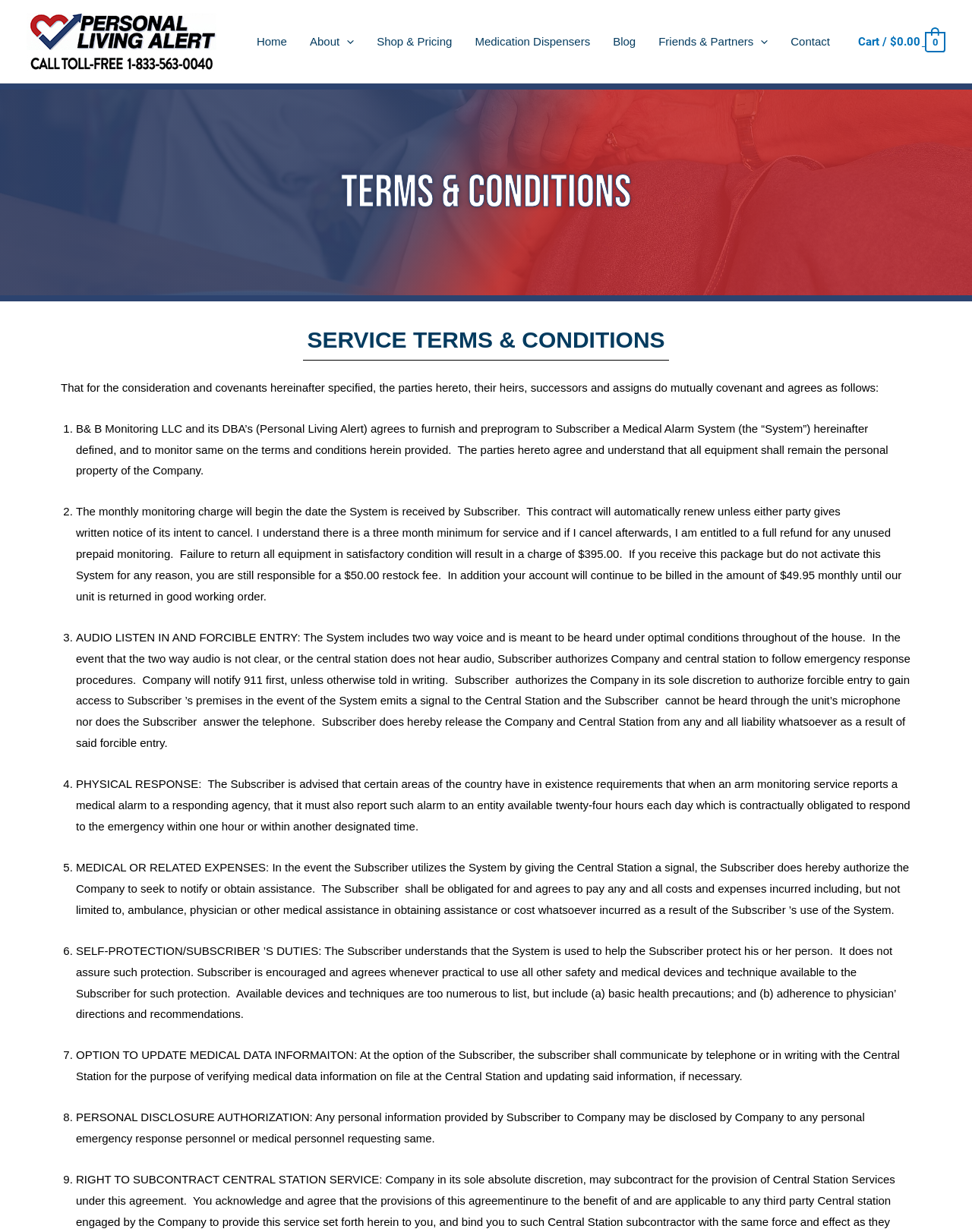Based on the element description "Contact", predict the bounding box coordinates of the UI element.

[0.802, 0.015, 0.866, 0.052]